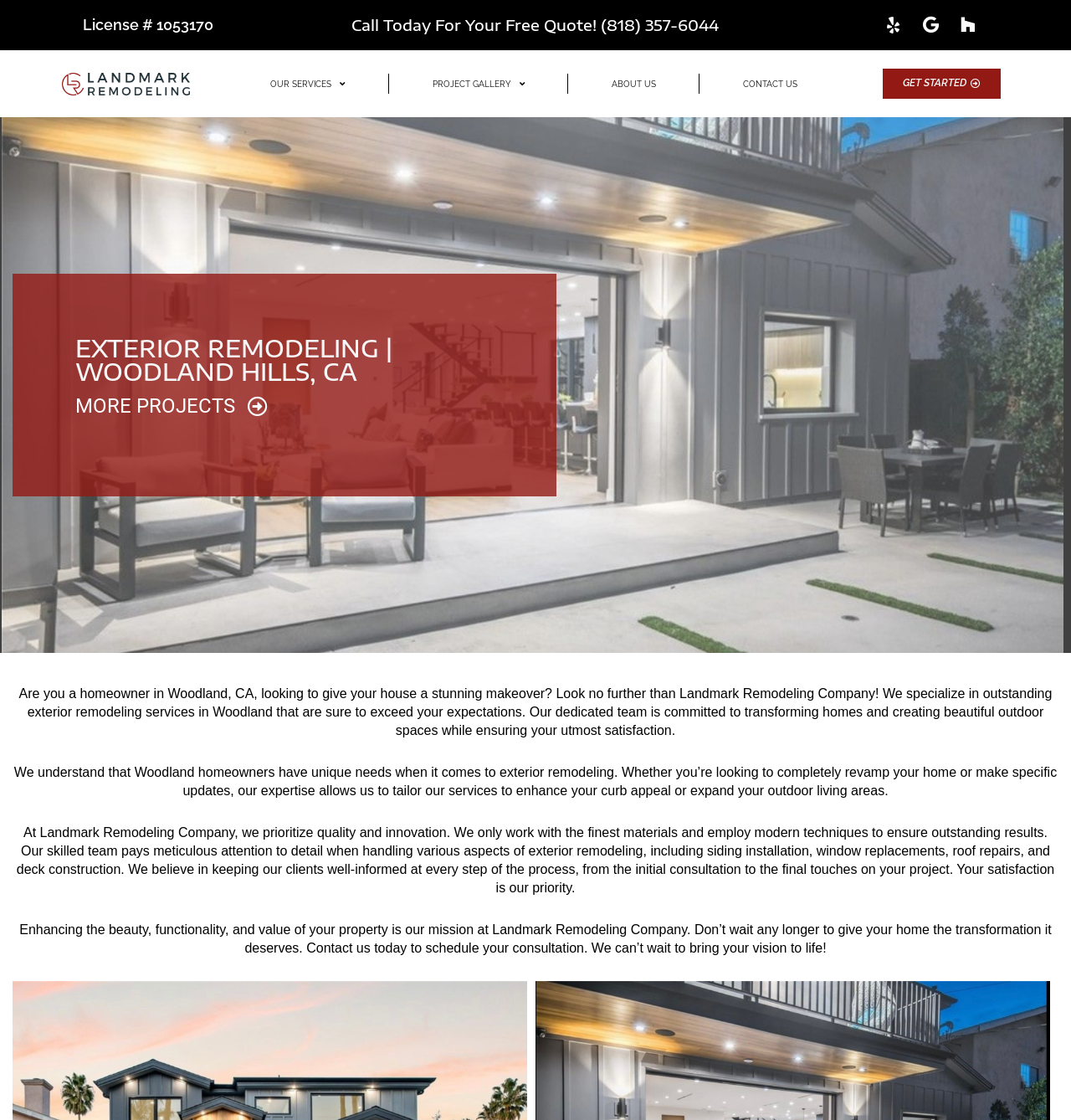Can you specify the bounding box coordinates for the region that should be clicked to fulfill this instruction: "Contact us".

[0.657, 0.049, 0.781, 0.101]